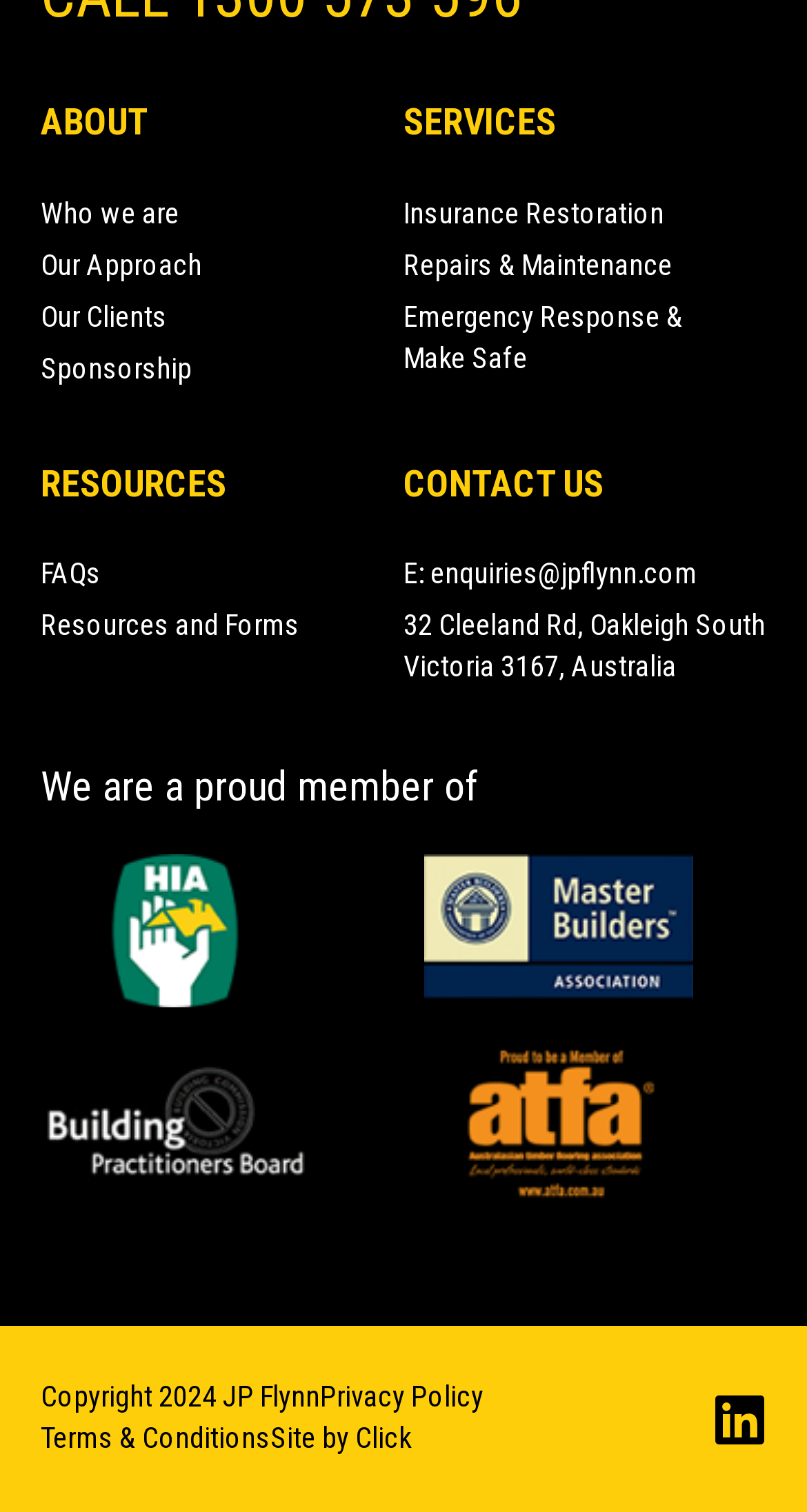Determine the bounding box coordinates for the HTML element mentioned in the following description: "About". The coordinates should be a list of four floats ranging from 0 to 1, represented as [left, top, right, bottom].

[0.05, 0.066, 0.183, 0.095]